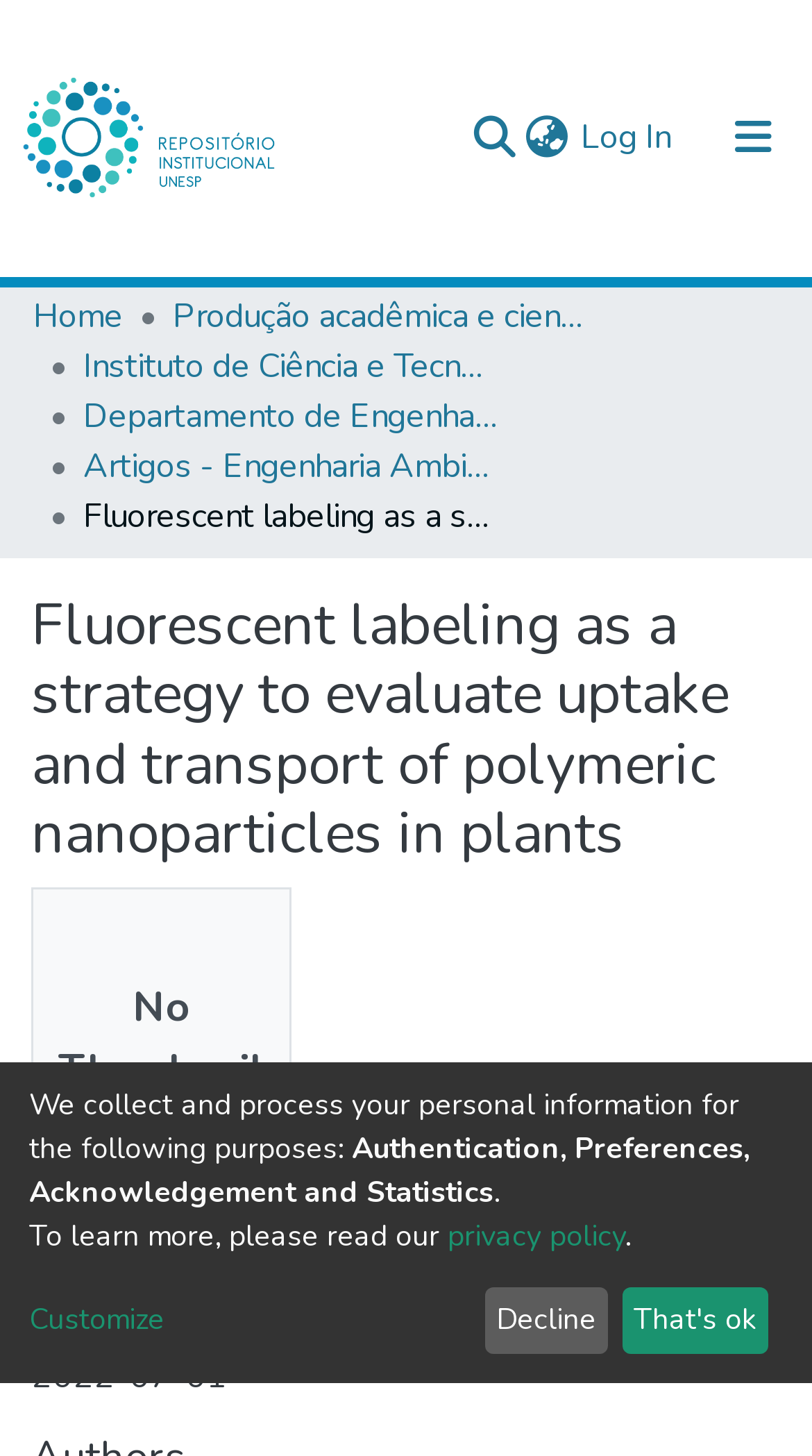From the details in the image, provide a thorough response to the question: What is the alternative to clicking 'Decline'?

The webpage provides two options, 'Decline' and 'That's ok', which are likely related to accepting or declining cookies or terms of use. The alternative to clicking 'Decline' is to click 'That's ok', which implies acceptance of the terms or conditions.